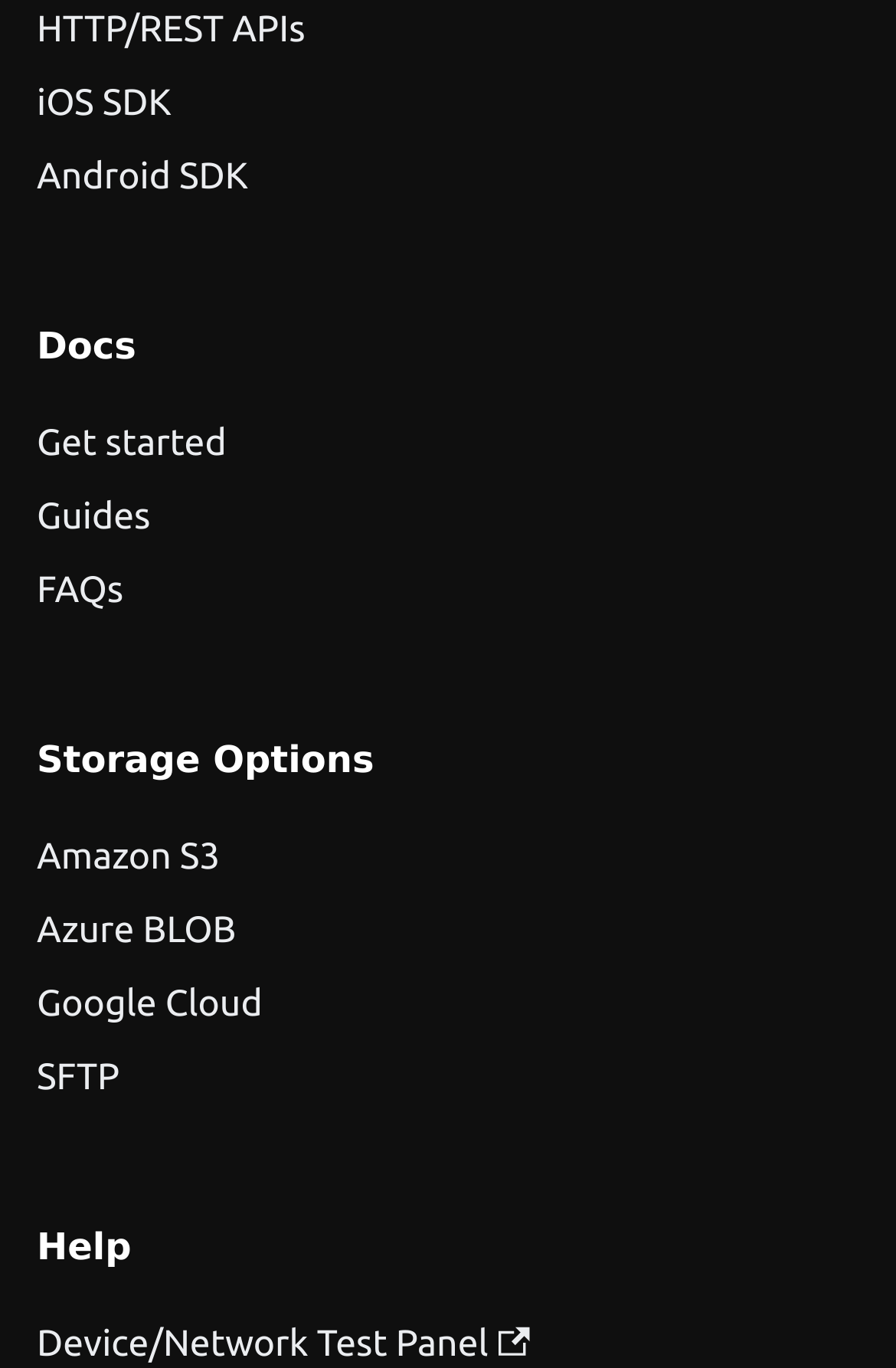Respond with a single word or short phrase to the following question: 
How many storage options are listed?

4